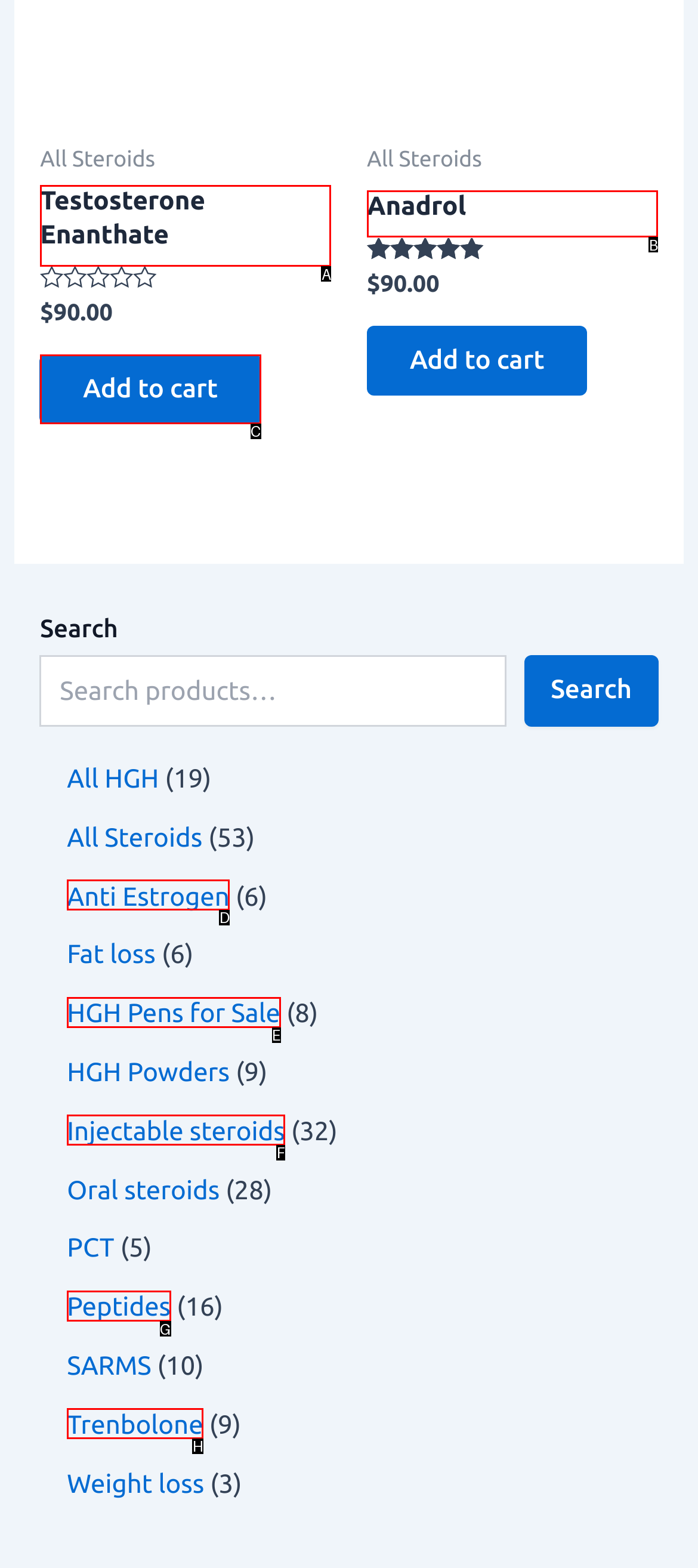Tell me the correct option to click for this task: View details of Testosterone Enanthate
Write down the option's letter from the given choices.

A